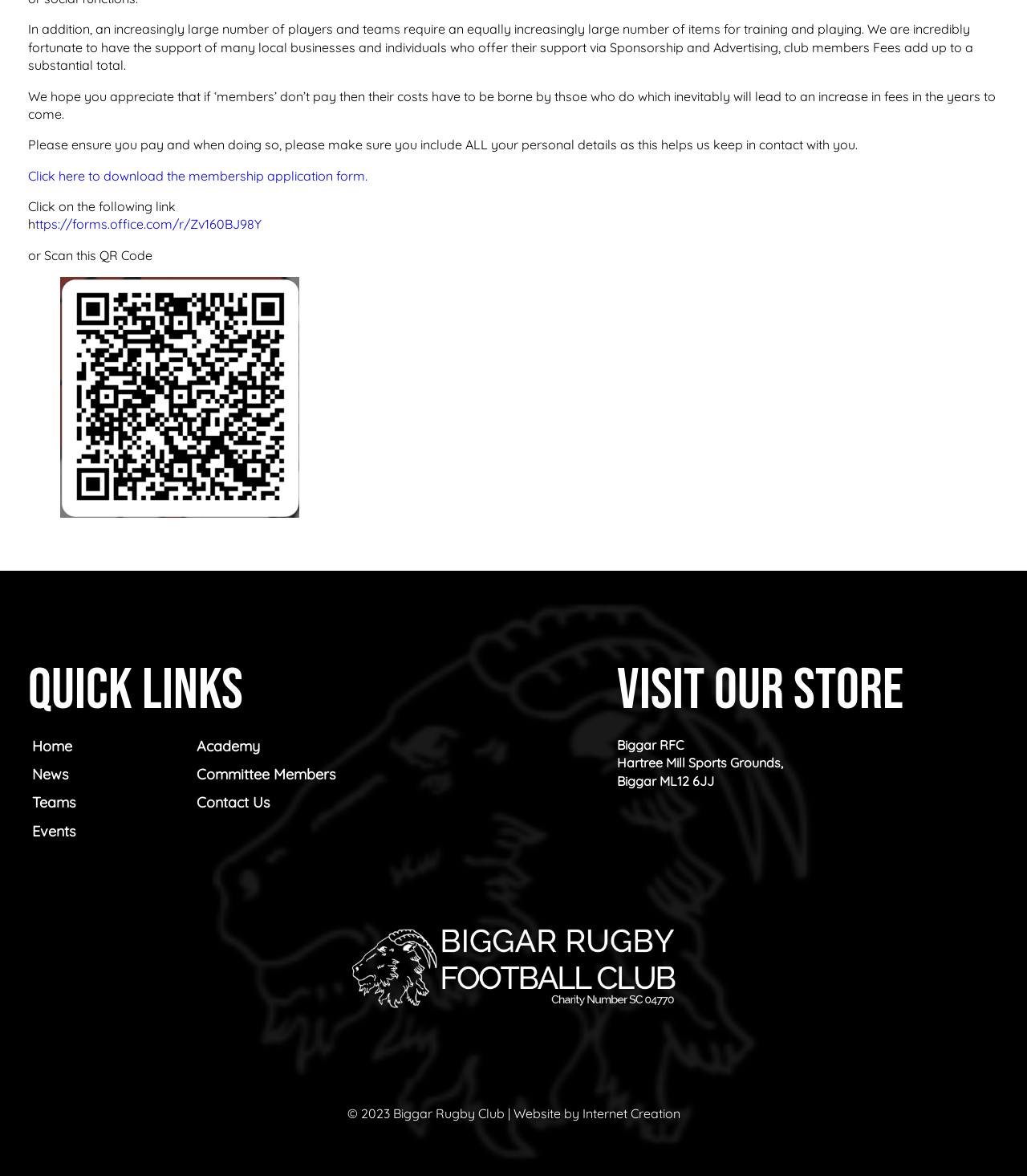Identify the bounding box coordinates for the UI element described as: "Contact Us". The coordinates should be provided as four floats between 0 and 1: [left, top, right, bottom].

[0.188, 0.671, 0.492, 0.695]